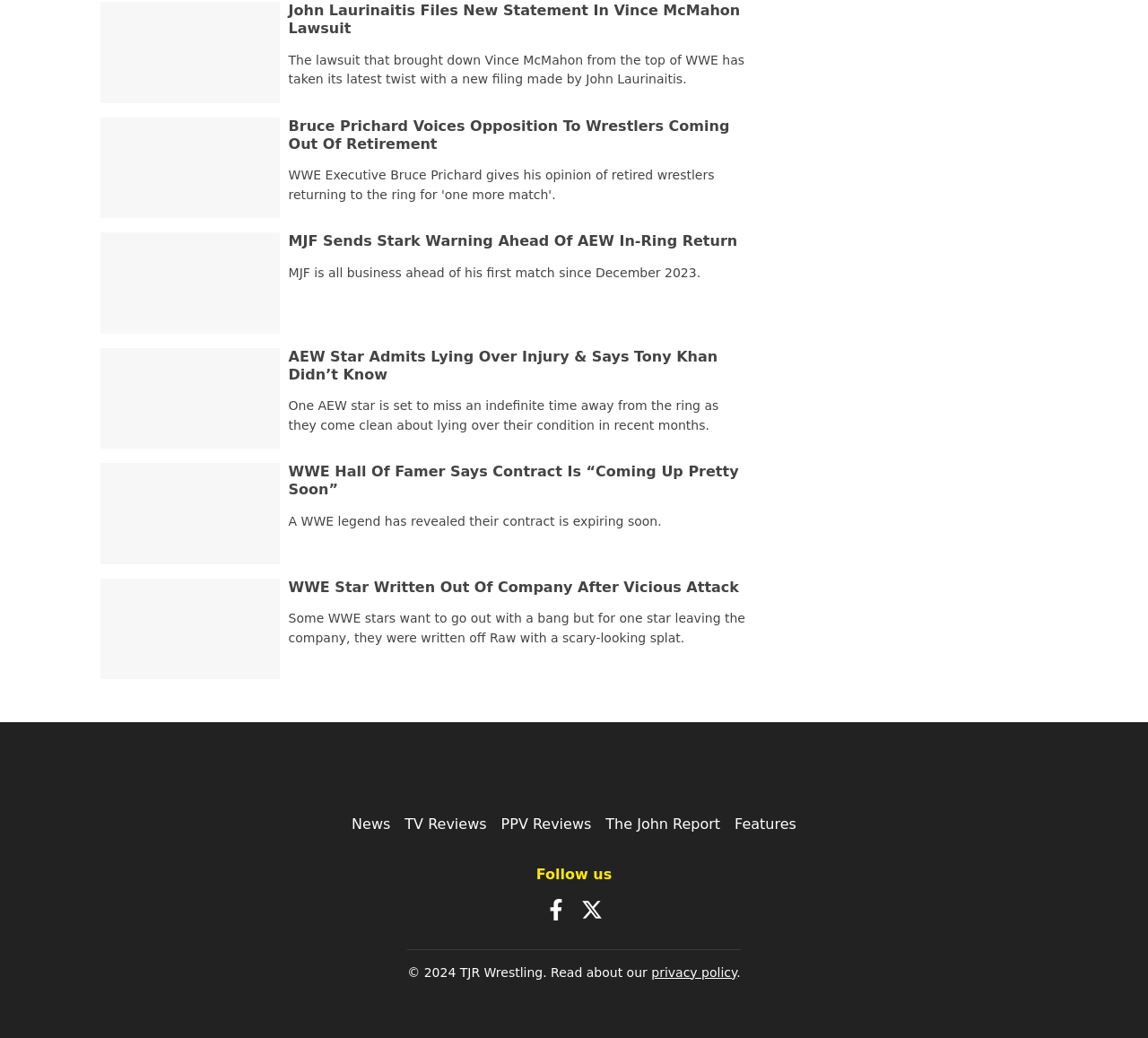Use a single word or phrase to answer this question: 
How many articles are listed on the webpage?

5